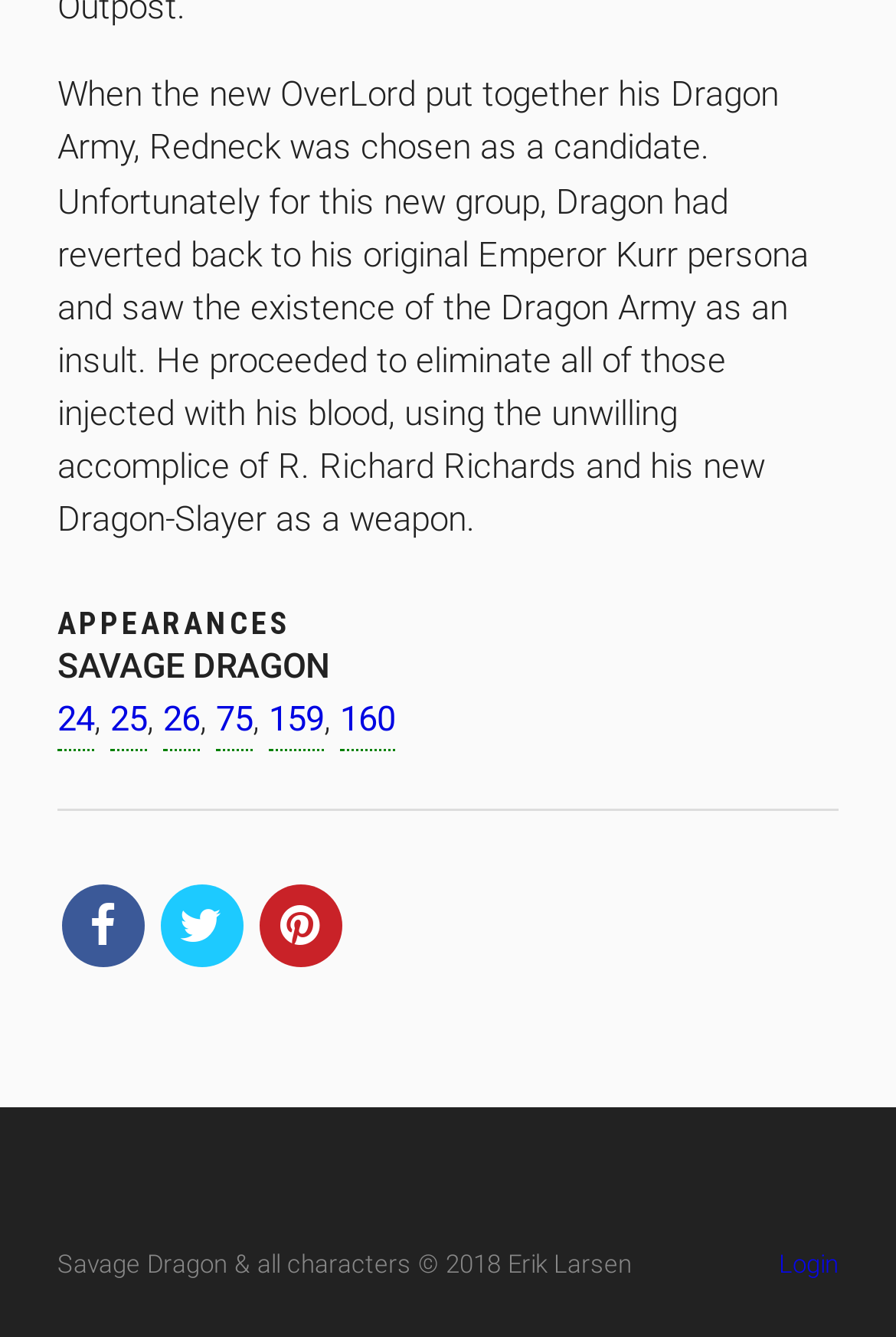How many issues of the comic book series are mentioned?
Look at the screenshot and provide an in-depth answer.

The text mentions links to issues 24, 25, 26, 75, 159, and 160, indicating that there are 6 issues of the comic book series mentioned.